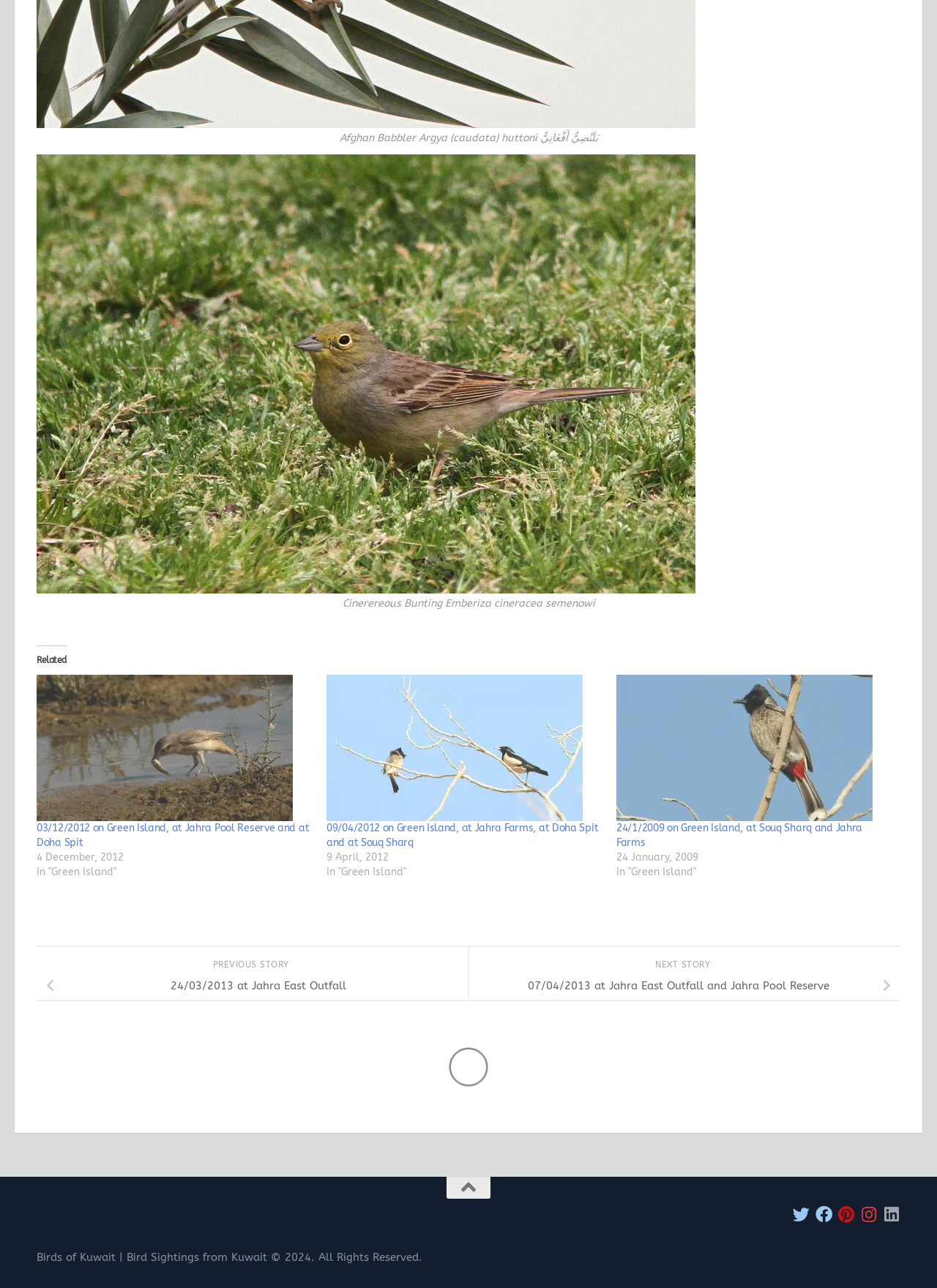Please provide a detailed answer to the question below by examining the image:
What social media platforms can you follow the website on?

The webpage has links to follow the website on various social media platforms, including Twitter, Facebook, Pinterest, Instagram, and Linkedin, which are listed at the bottom of the page.